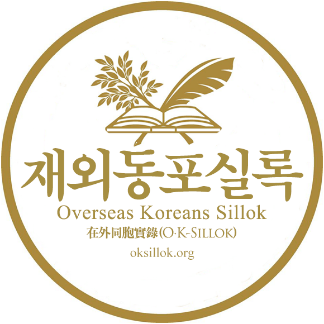Produce a meticulous caption for the image.

The logo features a circular design with a sophisticated blend of symbolism and text. At the center, an open book with a quill and a leaf above it represents knowledge, growth, and the spirit of learning. Surrounding this imagery are the words "재외동포실록" in bold, gold lettering, which translates to "Overseas Koreans Sillok." Below this, the English equivalent, "Overseas Koreans Sillok," is presented in a complementary style, enhancing its international appeal. The logo also includes the Chinese characters "在外同胞史录," reinforcing its multicultural aspect. The overall design is both elegant and meaningful, reflecting the mission to document and celebrate the experiences of Koreans living abroad, with a web address "oksillok.org" for further engagement. The color palette of gold against a white background adds to the logo's prestige and visibility.